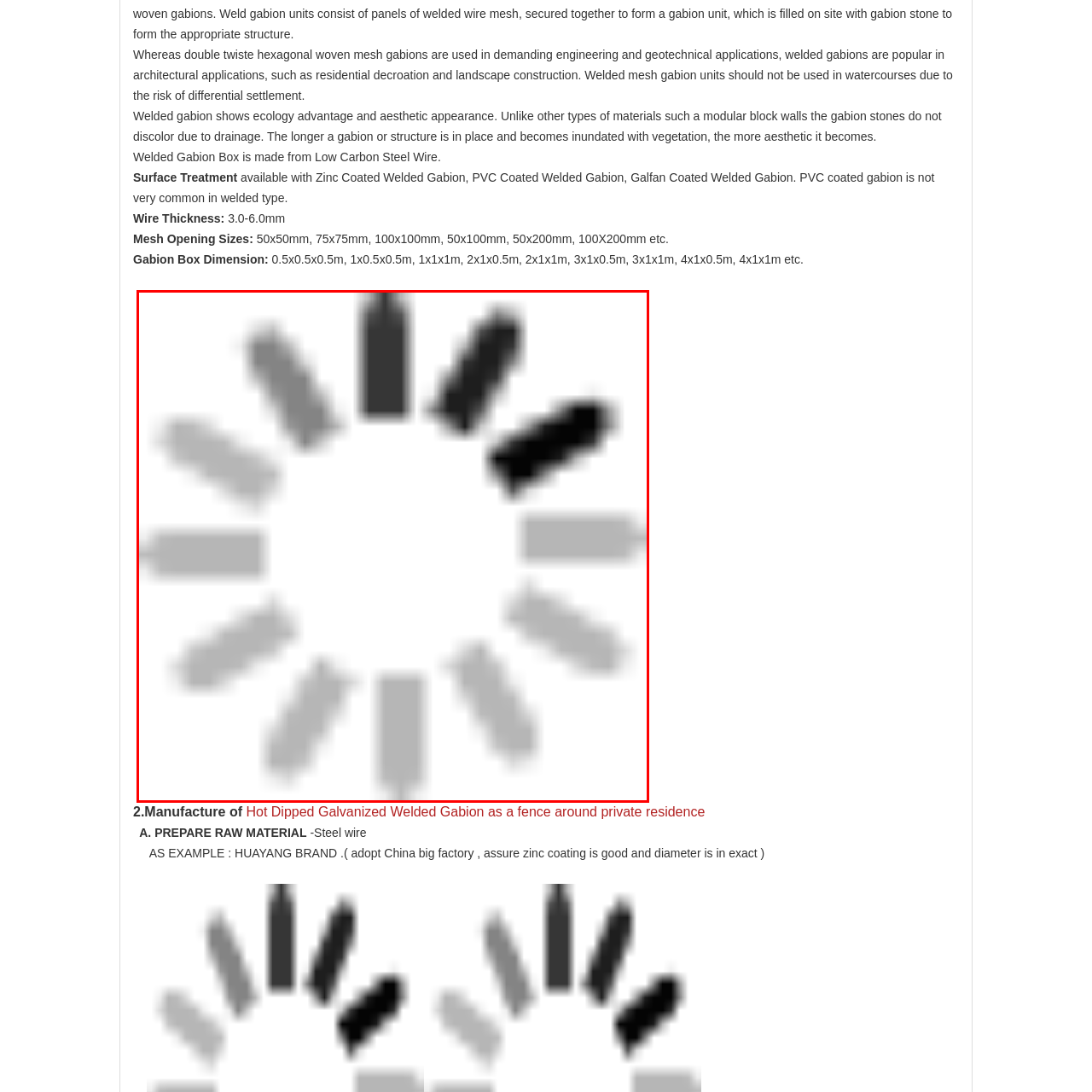Describe in detail the image that is highlighted by the red bounding box.

The image showcases a "Hot Dipped Galvanized Welded Gabion," prominently displayed as a fence around a private residence. These gabions, made from low carbon steel wire, are known for their aesthetic appeal and ecological advantages, providing a durable solution for landscaping and boundary delineation. Unlike modular block walls, the stones within the gabions maintain their color over time due to effective drainage, enhancing the structure's visual charm as vegetation settles in. This type of gabion is not recommended for use in watercourses due to the potential for differential settlement, highlighting the importance of application suitability. The versatility of welded gabions makes them a popular choice in architectural projects, blending functionality with visual interest.